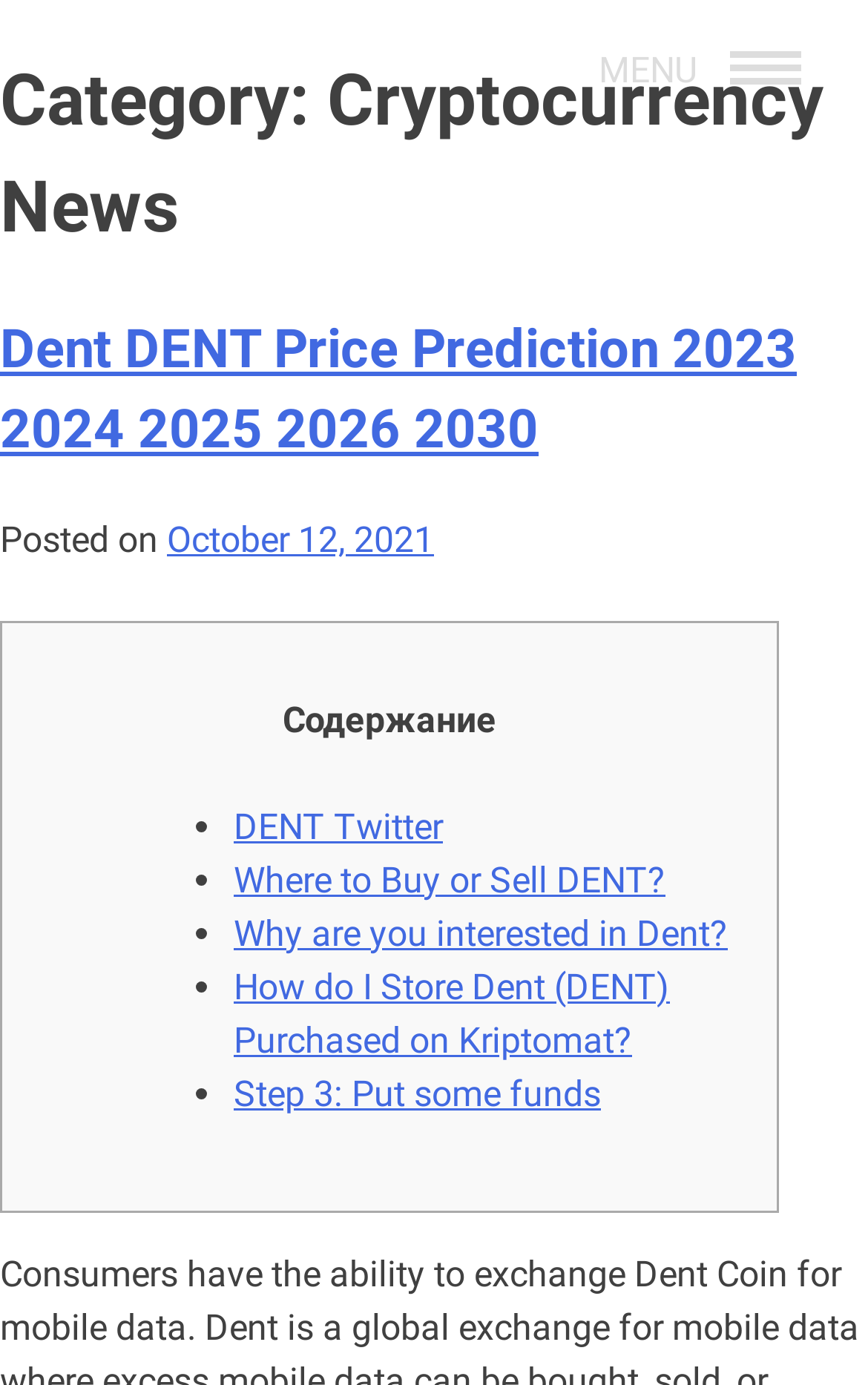Provide a brief response to the question below using a single word or phrase: 
When was the article posted?

October 12, 2021